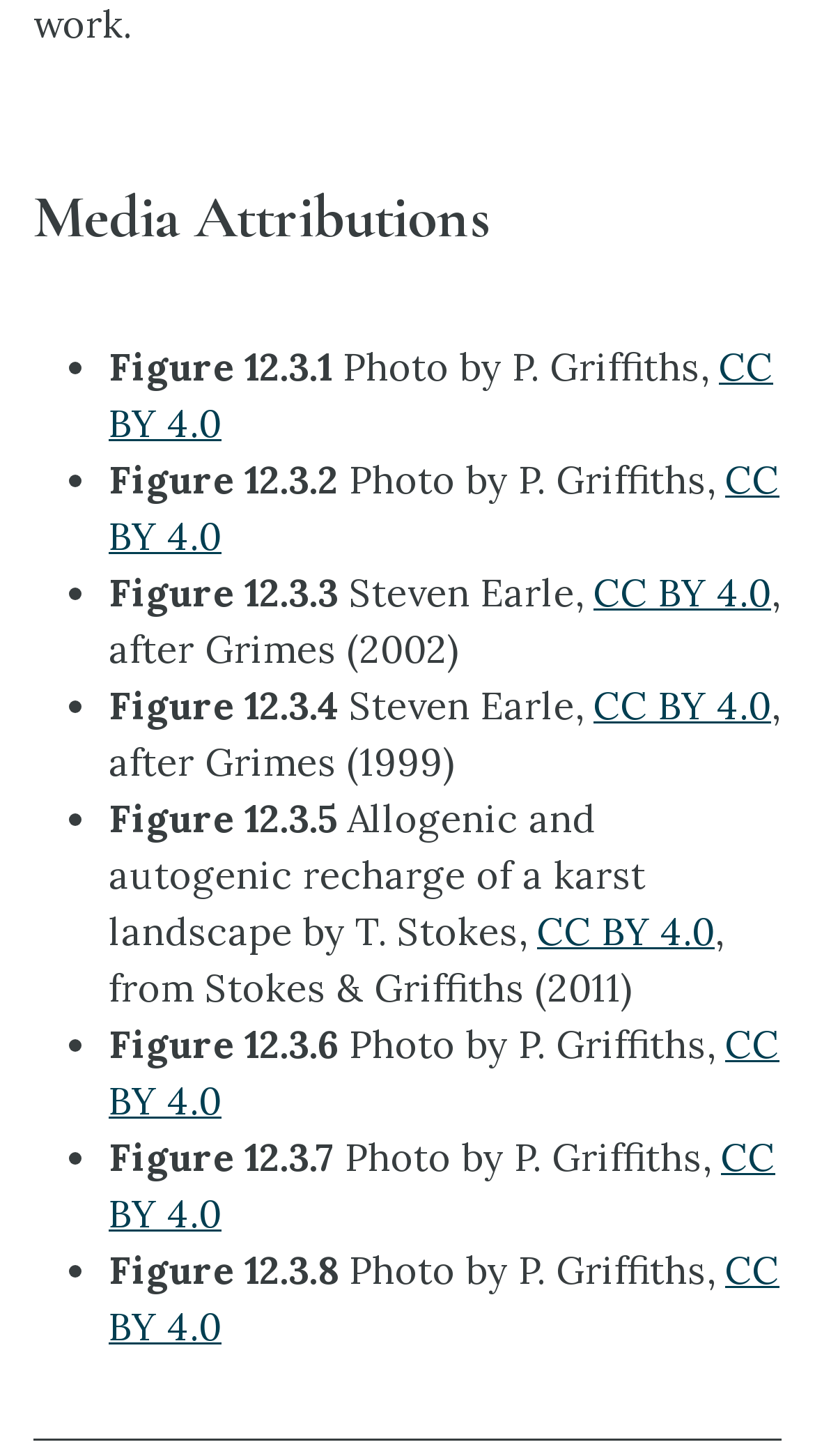Who took the photo for Figure 12.3.1?
Carefully analyze the image and provide a detailed answer to the question.

The photographer's name for Figure 12.3.1 is 'P. Griffiths' which is mentioned in the static text element next to the figure number.